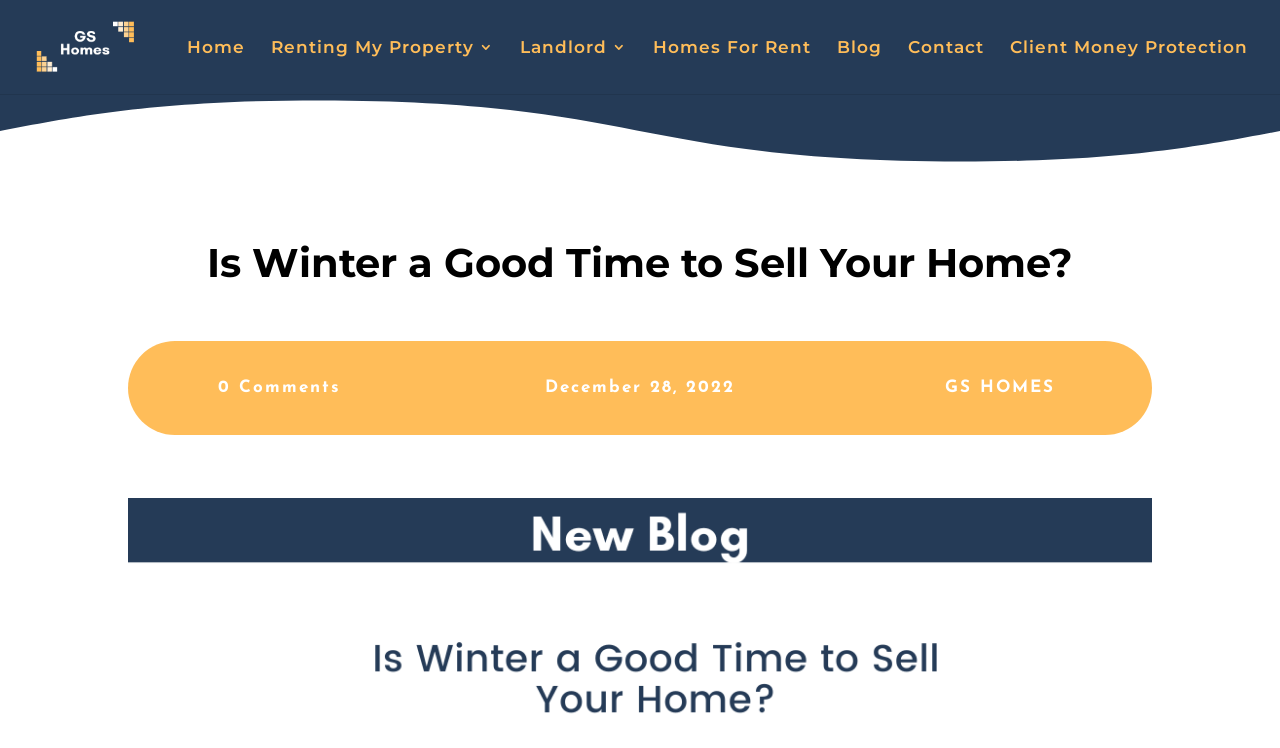Locate the bounding box coordinates of the element you need to click to accomplish the task described by this instruction: "contact GS Homes".

[0.709, 0.053, 0.769, 0.126]